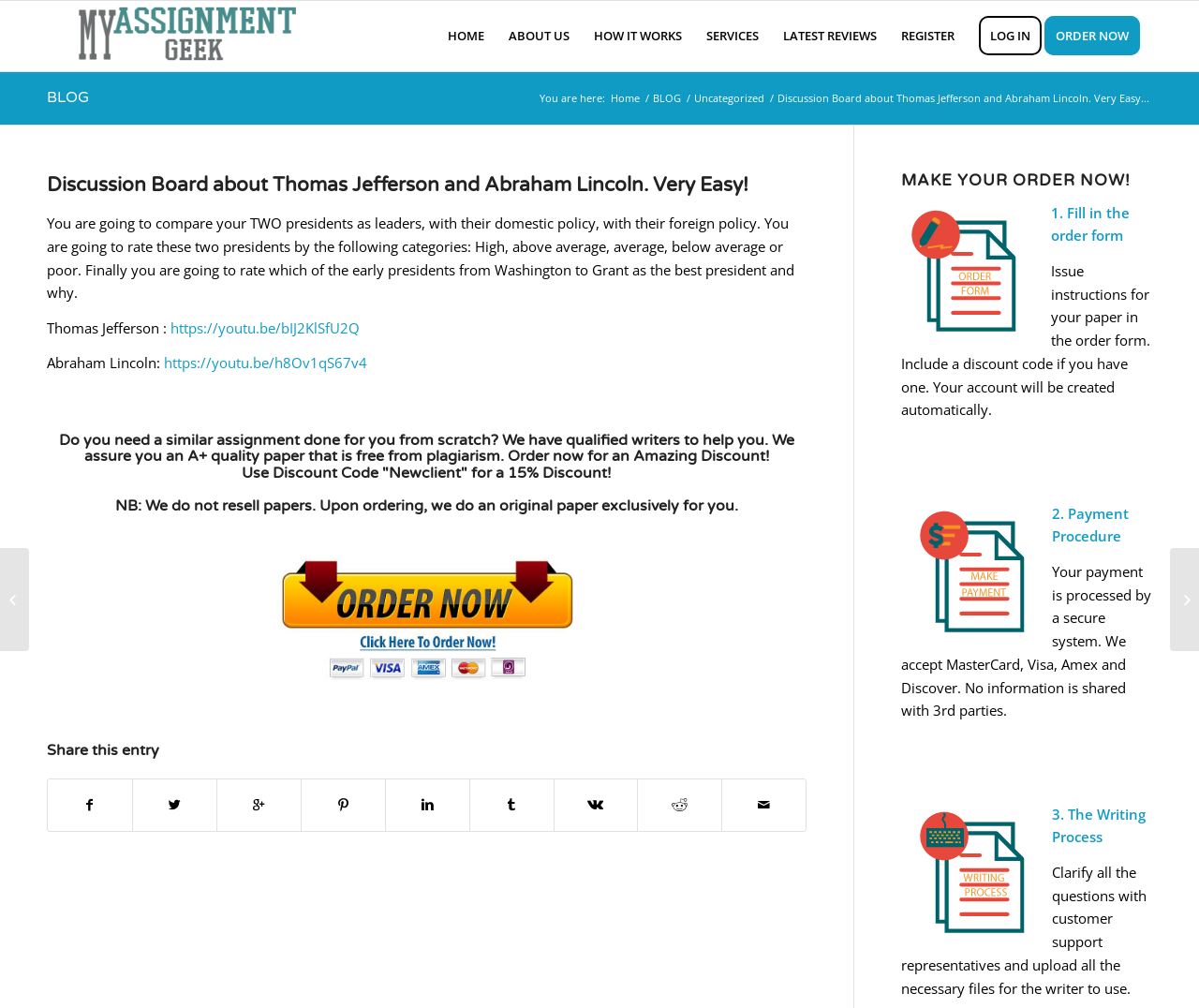Utilize the details in the image to give a detailed response to the question: How many steps are involved in the ordering process?

The ordering process involves three steps: filling in the order form, payment procedure, and the writing process, where the customer support representatives clarify questions and upload necessary files for the writer.